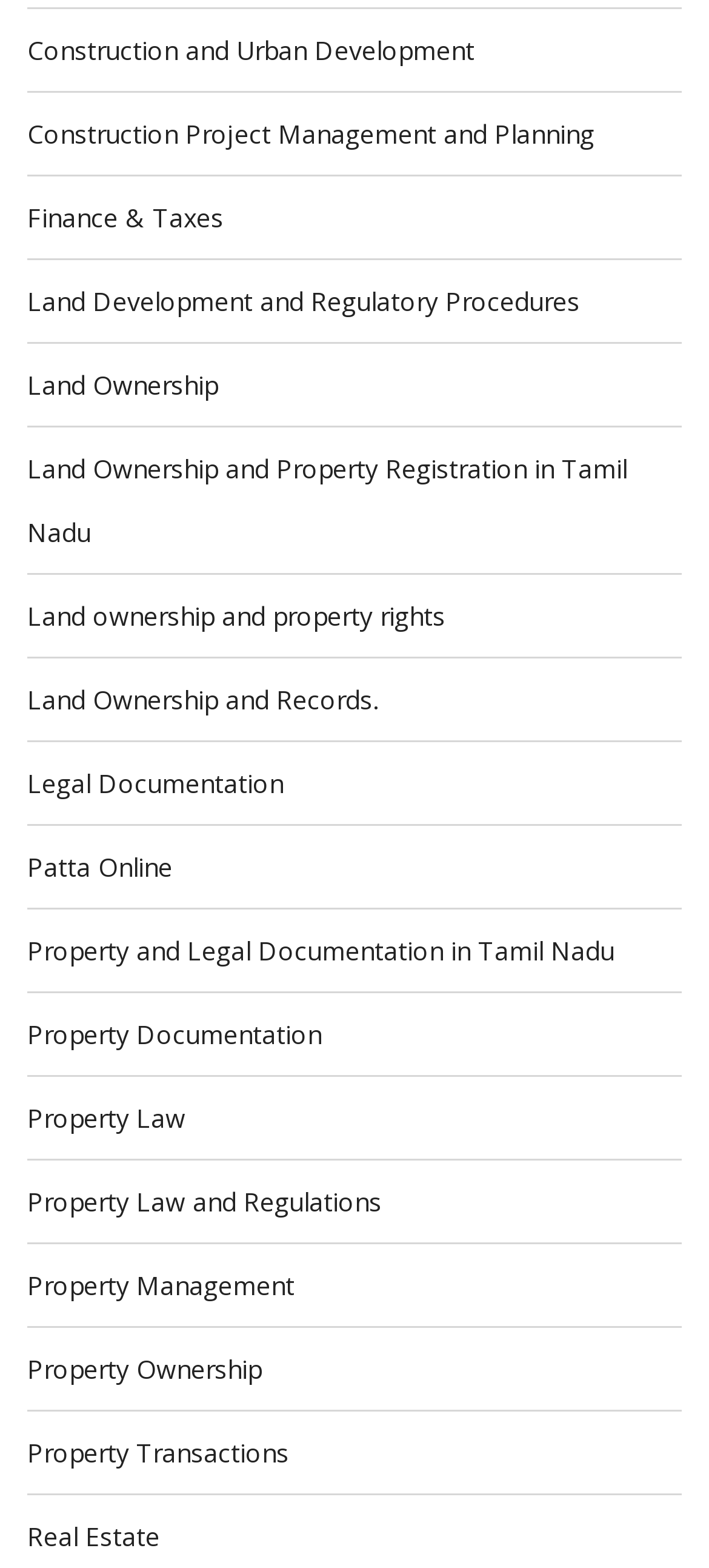Provide the bounding box for the UI element matching this description: "Property Documentation".

[0.038, 0.648, 0.454, 0.67]